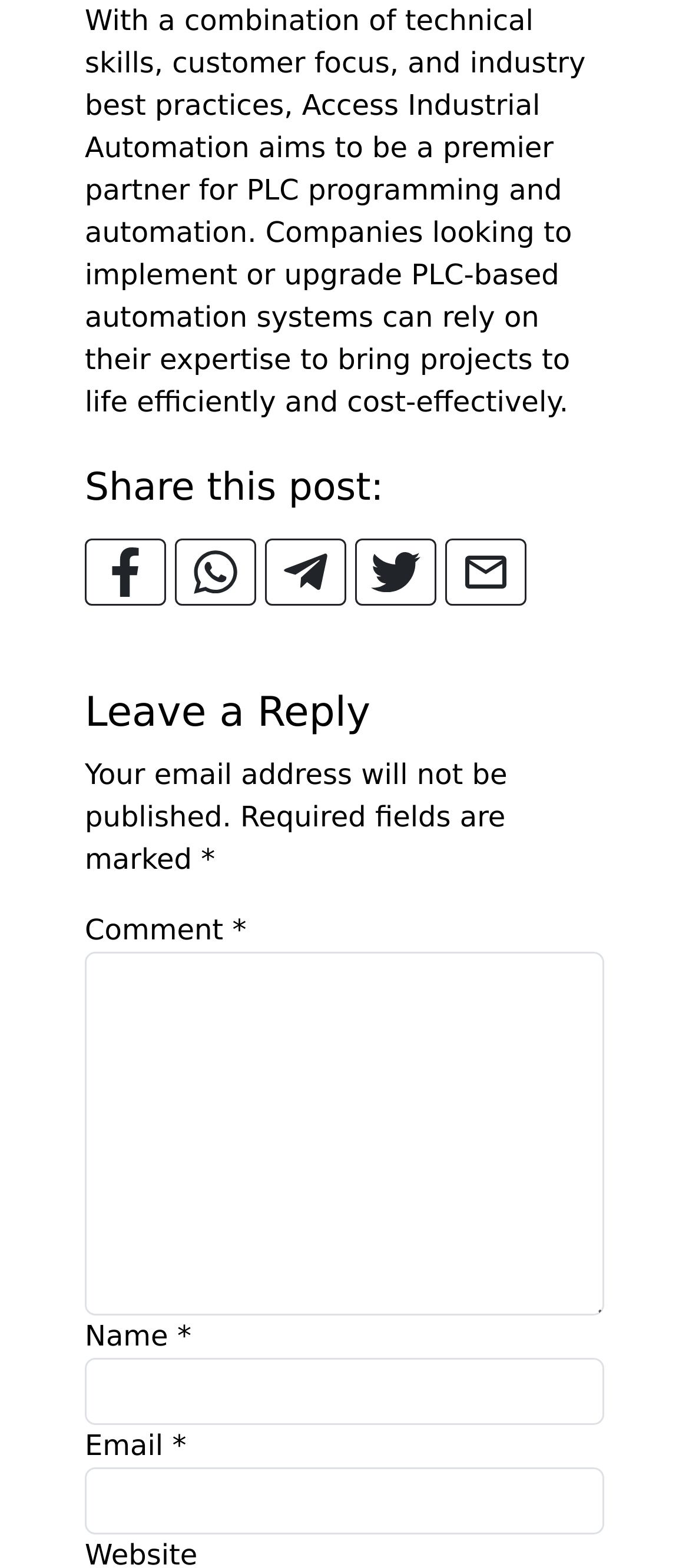Find and provide the bounding box coordinates for the UI element described here: "parent_node: Name * name="author"". The coordinates should be given as four float numbers between 0 and 1: [left, top, right, bottom].

[0.123, 0.866, 0.877, 0.909]